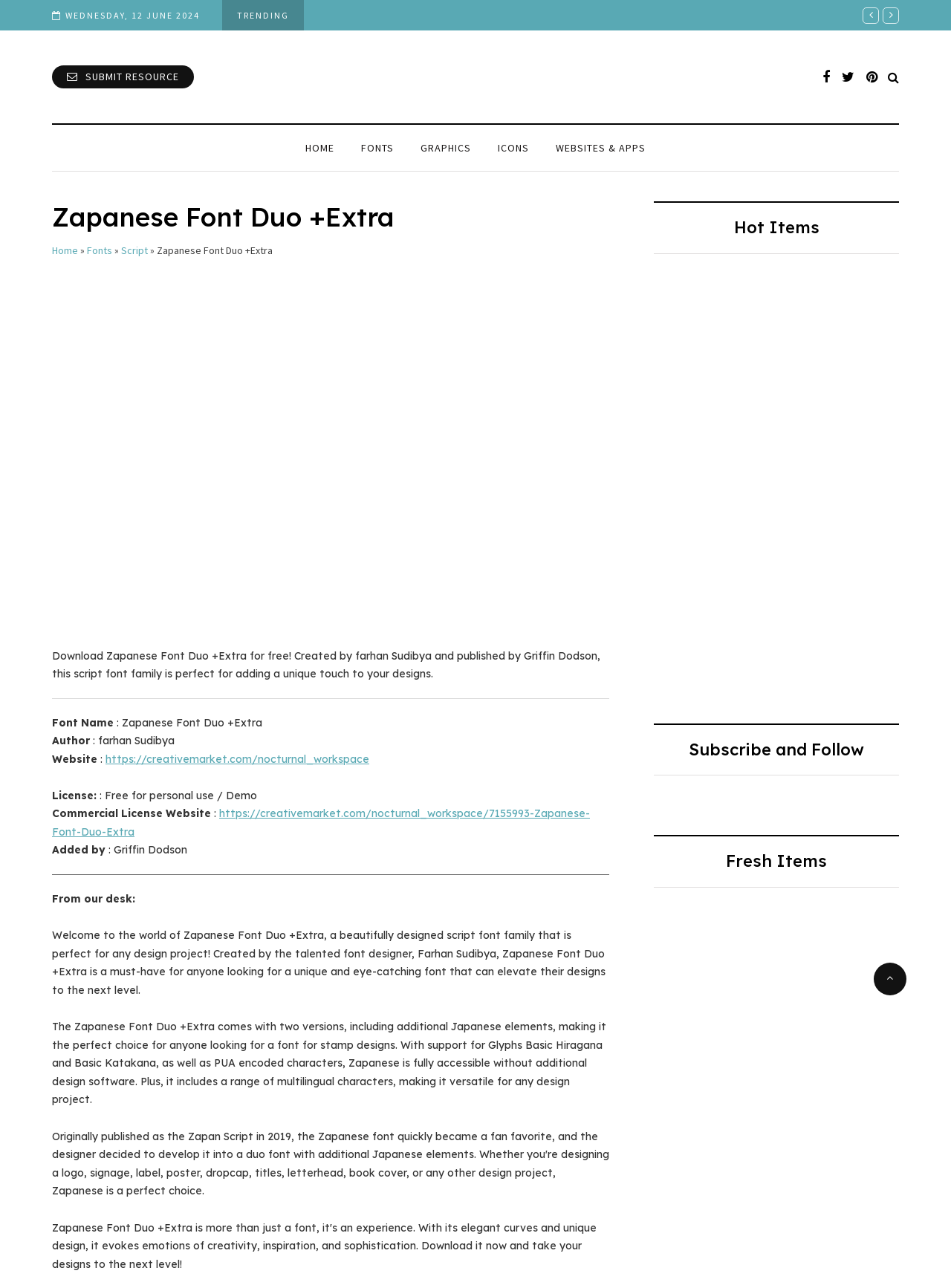Who is the author of the font?
Based on the visual details in the image, please answer the question thoroughly.

The author of the font is mentioned in the static text 'Author: farhan Sudibya' which provides information about the creator of the font.